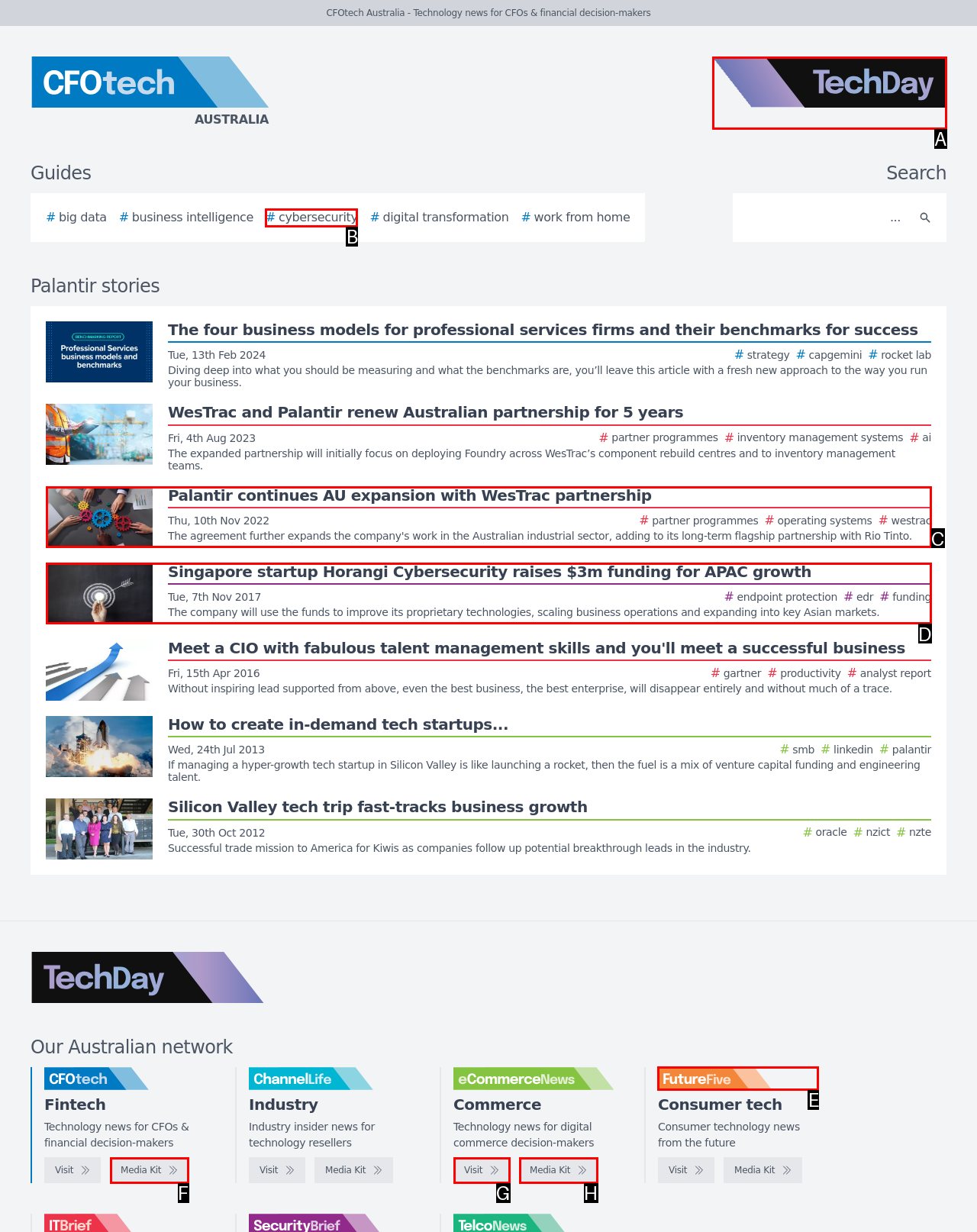Identify which HTML element should be clicked to fulfill this instruction: Check the Consumer technology news from the future Reply with the correct option's letter.

E